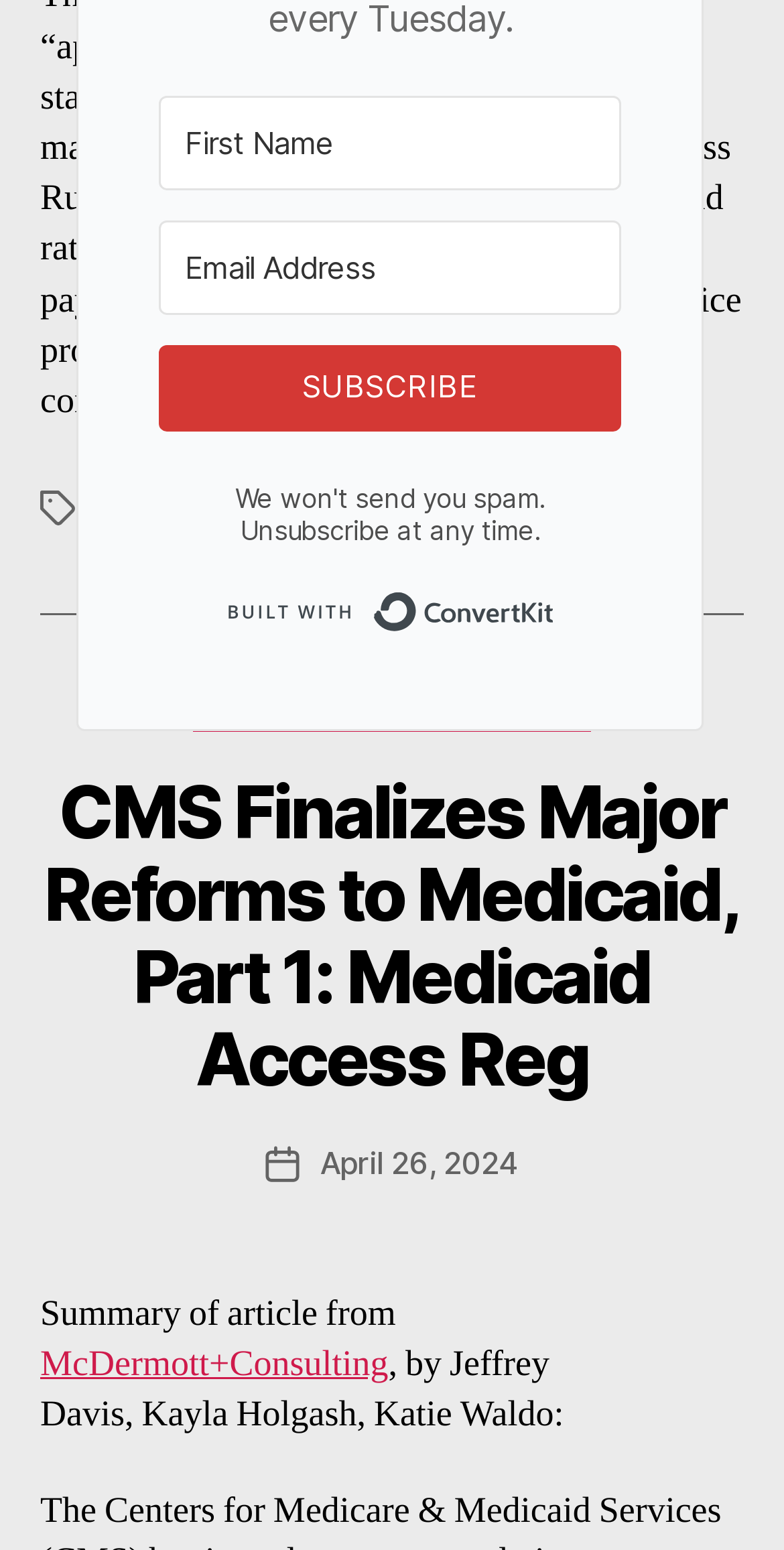Please specify the bounding box coordinates of the clickable region necessary for completing the following instruction: "Click the 'SUBSCRIBE' button". The coordinates must consist of four float numbers between 0 and 1, i.e., [left, top, right, bottom].

[0.203, 0.223, 0.792, 0.278]